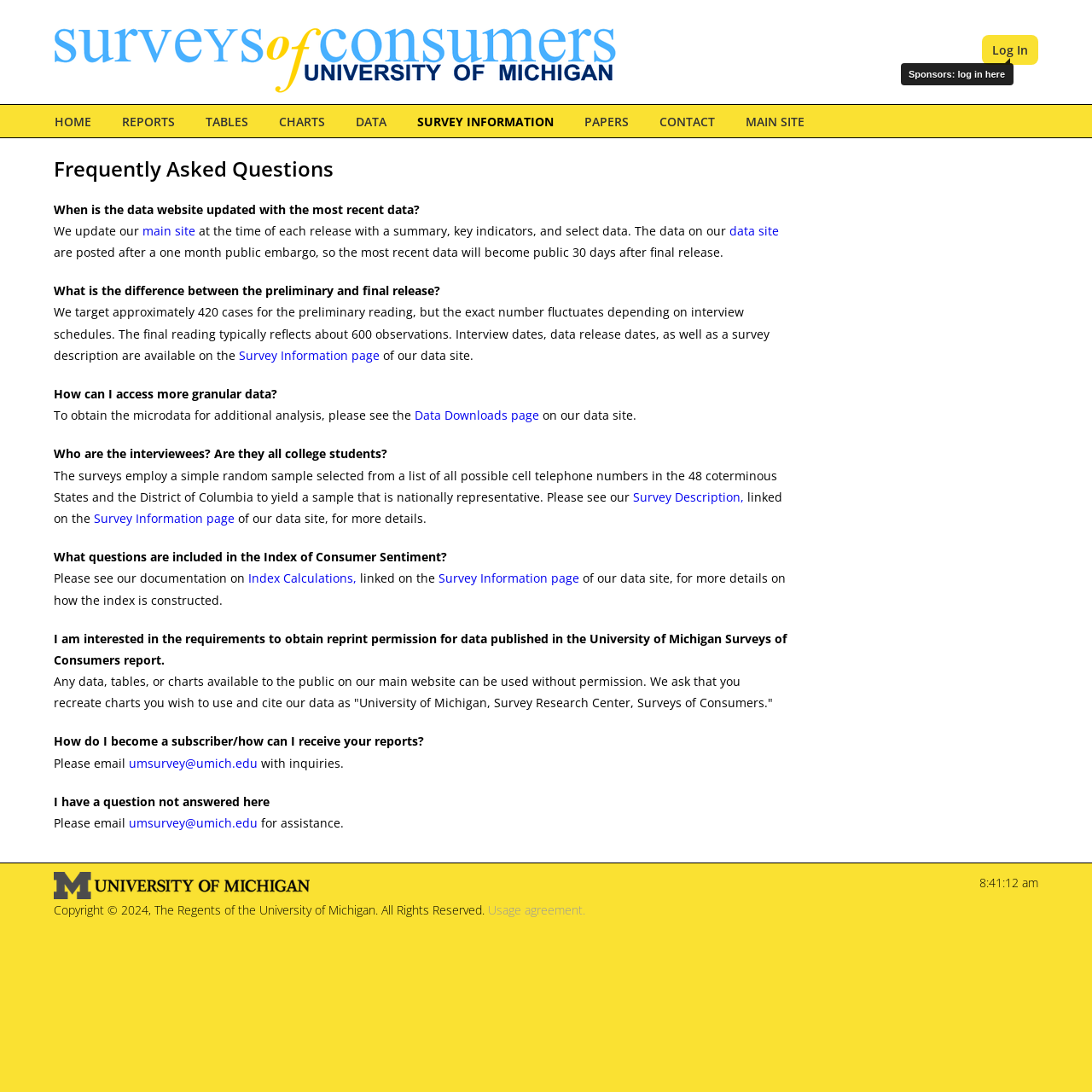Please identify the bounding box coordinates of where to click in order to follow the instruction: "Search all products".

None